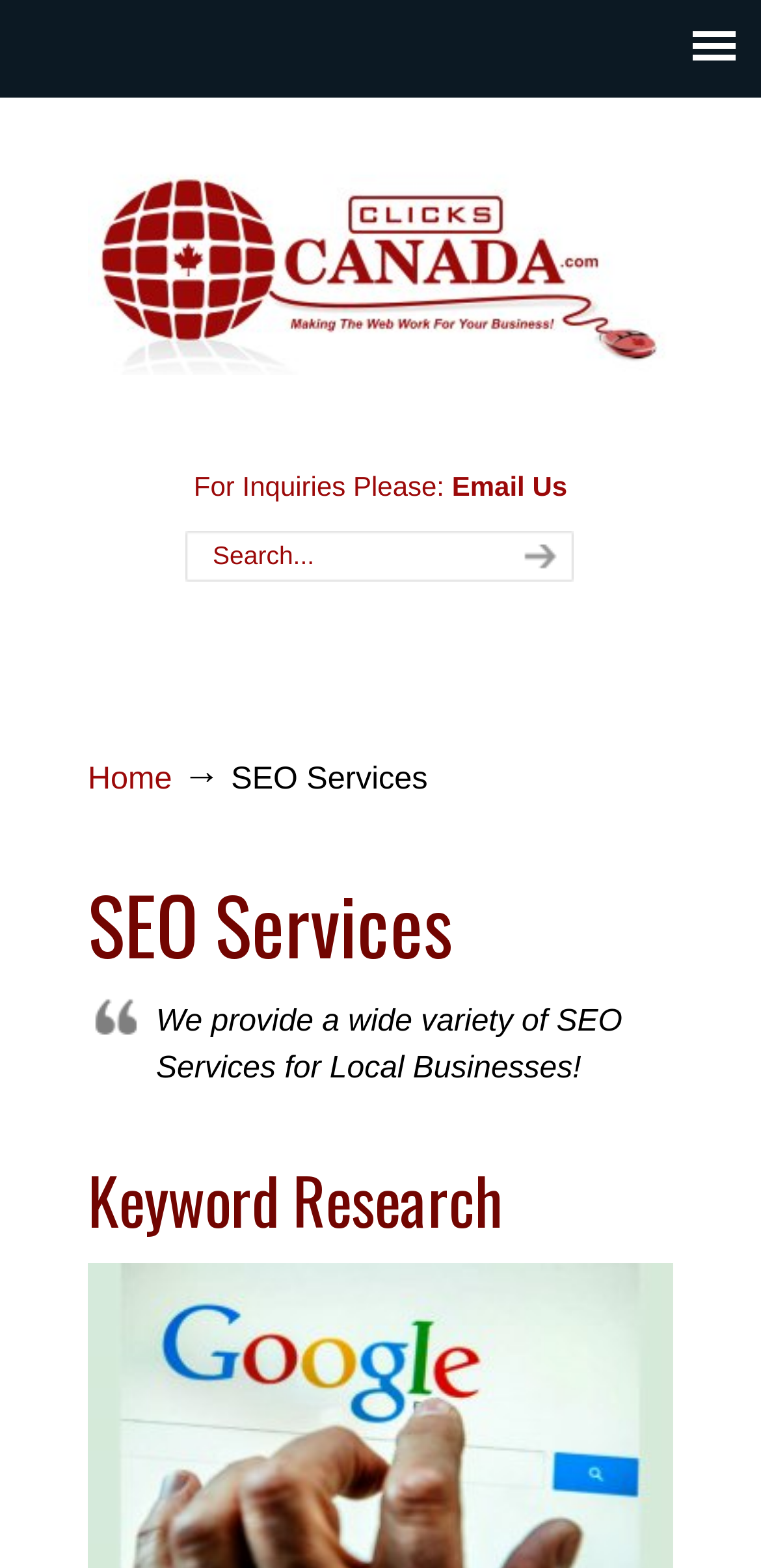Carefully examine the image and provide an in-depth answer to the question: What is the email link for inquiries?

I looked at the section with the static text 'For Inquiries Please:' and found a link next to it with the text 'Email Us', which appears to be the email link for inquiries.